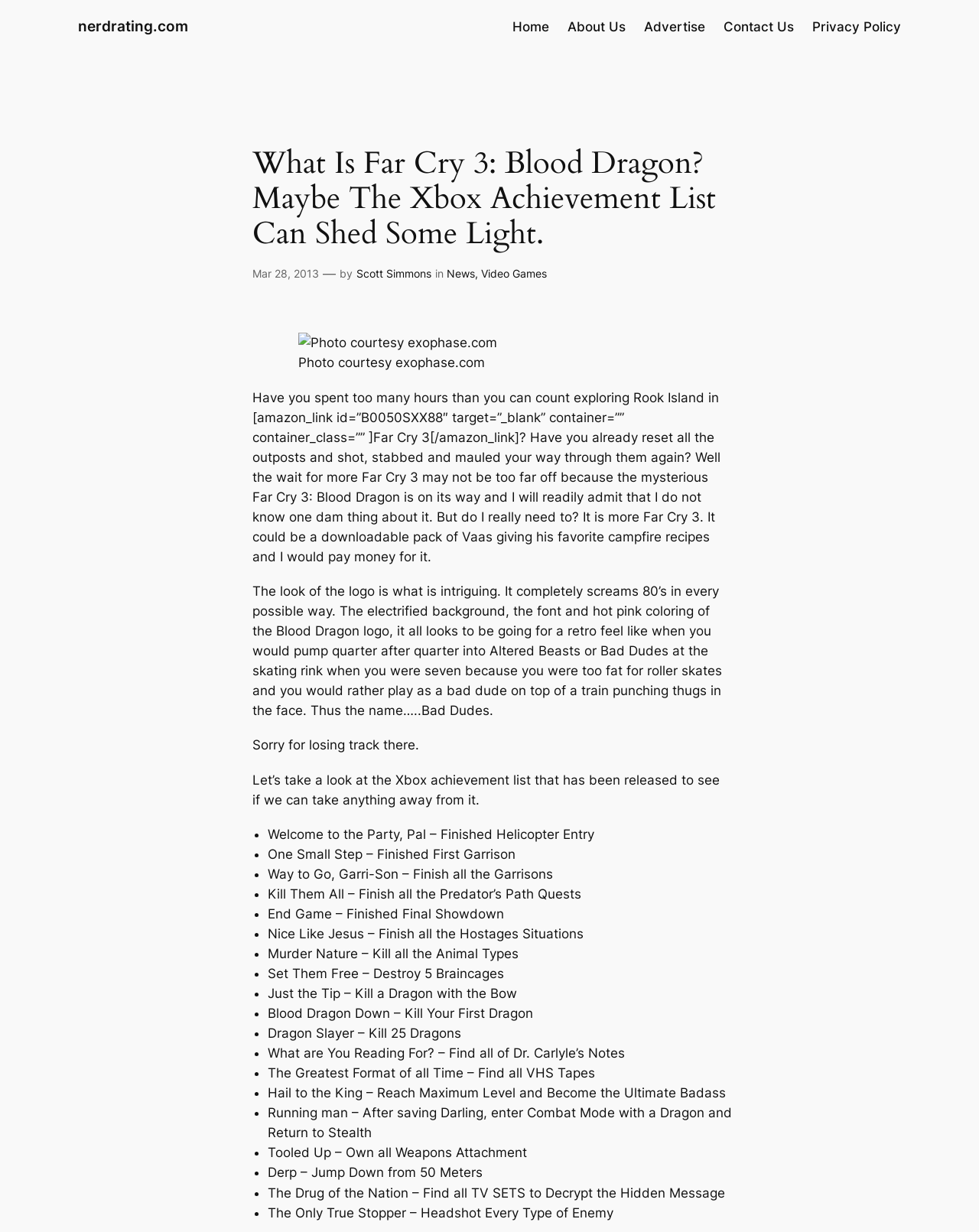Please identify the bounding box coordinates of the element on the webpage that should be clicked to follow this instruction: "Click the 'About Us' link". The bounding box coordinates should be given as four float numbers between 0 and 1, formatted as [left, top, right, bottom].

[0.579, 0.014, 0.639, 0.03]